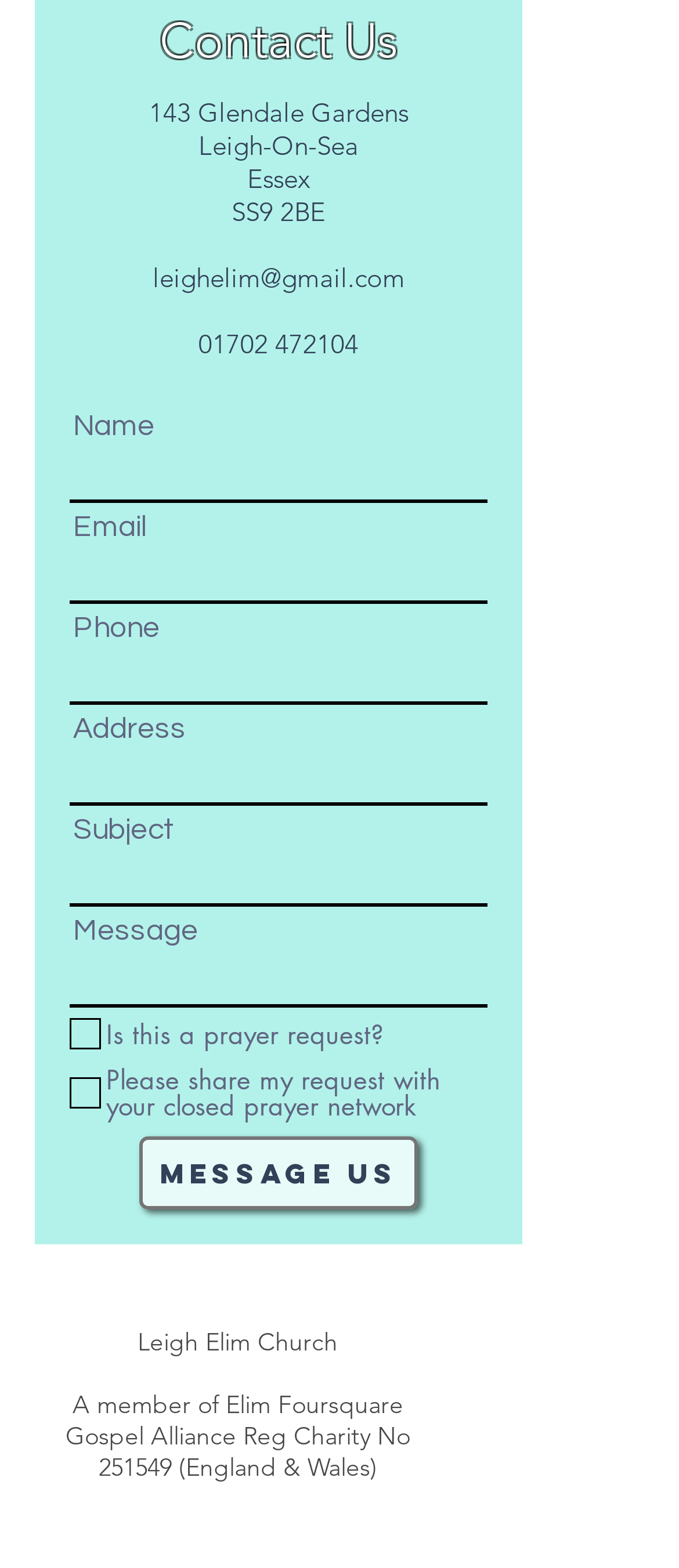Locate the bounding box coordinates of the area where you should click to accomplish the instruction: "Check 'Is this a prayer request?' checkbox".

[0.103, 0.652, 0.136, 0.667]